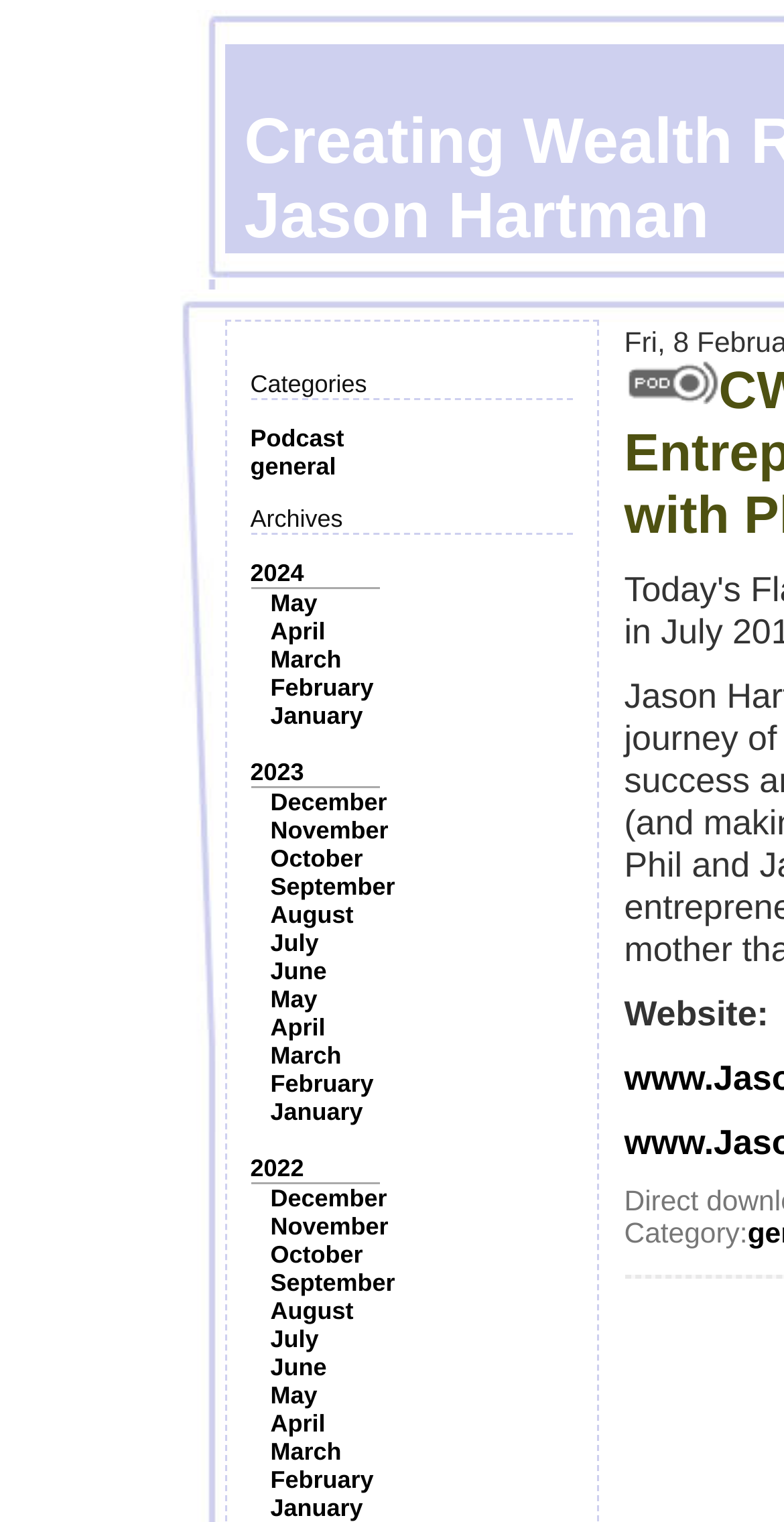Show the bounding box coordinates of the element that should be clicked to complete the task: "Go to January 2024".

[0.345, 0.461, 0.463, 0.48]